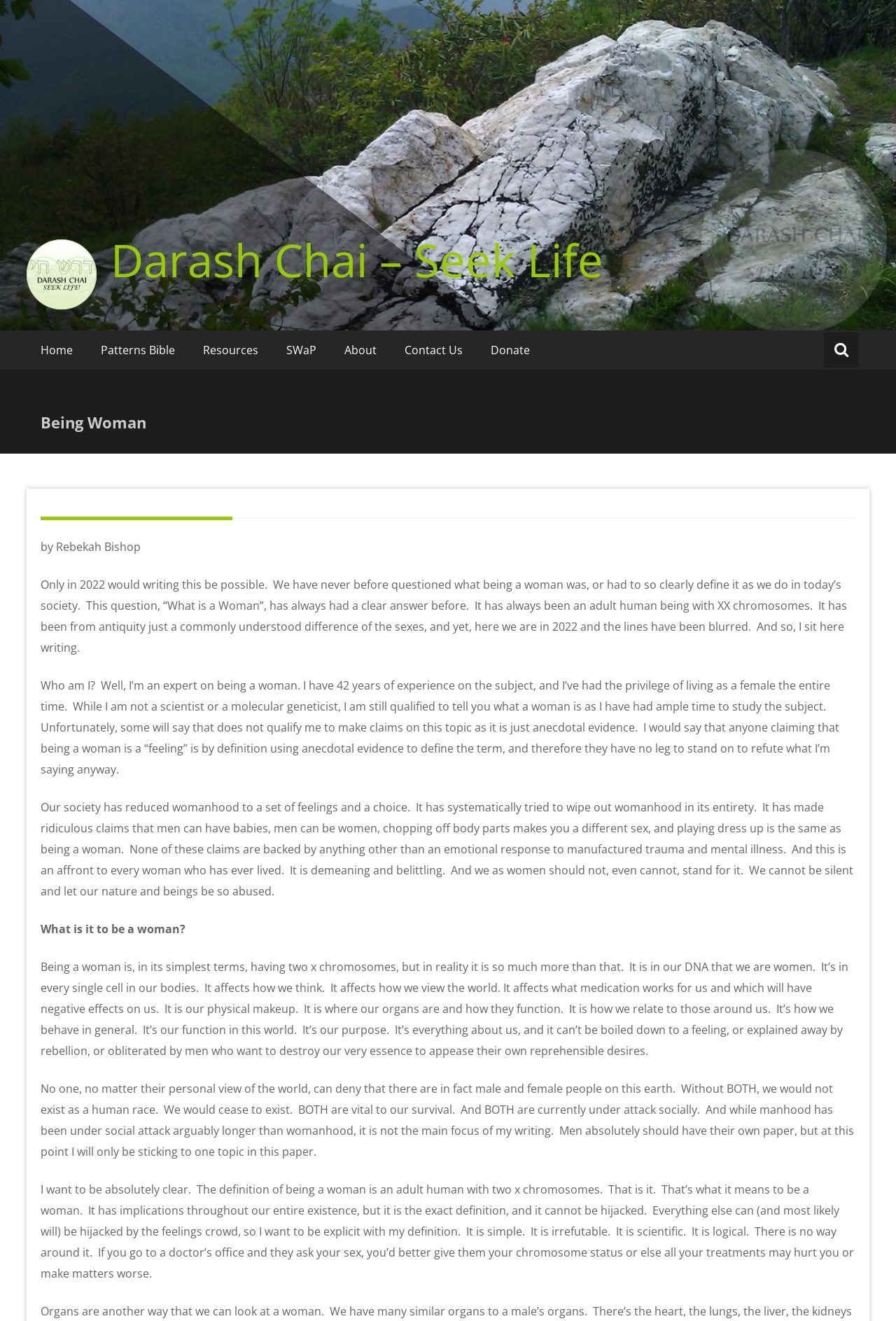Please locate the bounding box coordinates of the element that should be clicked to achieve the given instruction: "Click the 'Donate' link".

[0.532, 0.25, 0.607, 0.28]